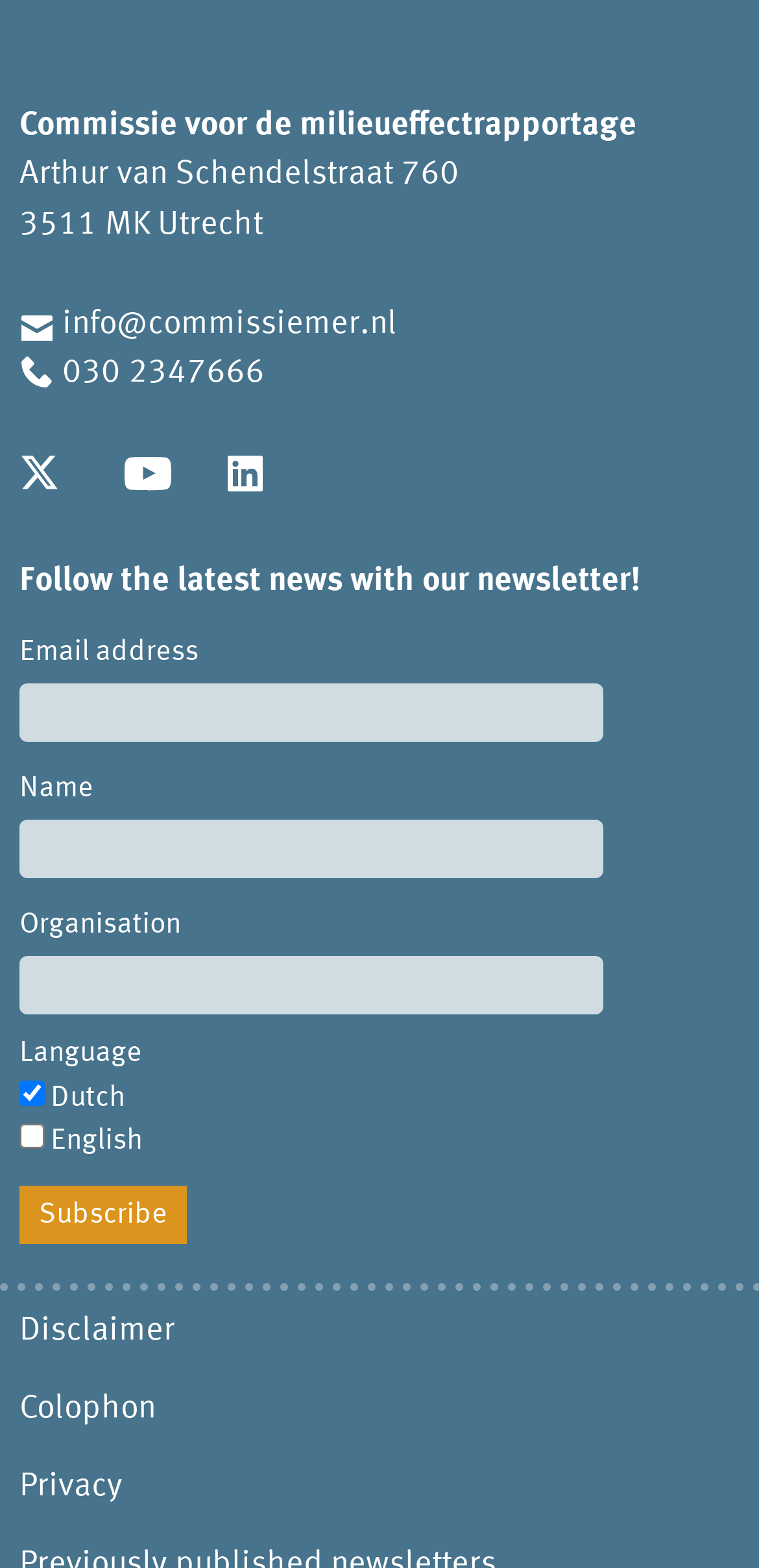Find the bounding box coordinates of the clickable area required to complete the following action: "Check English".

[0.026, 0.717, 0.059, 0.733]